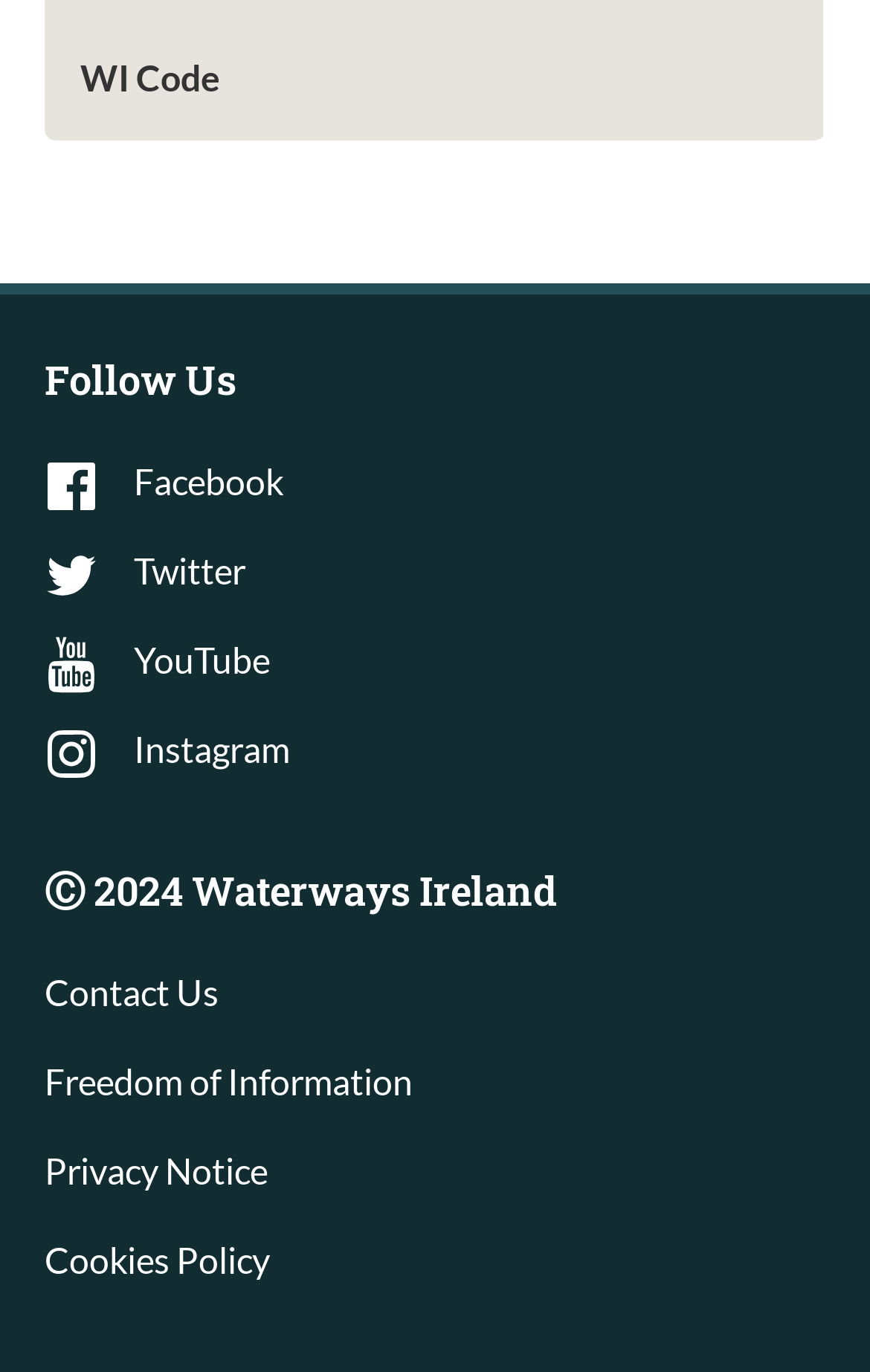Please identify the bounding box coordinates of the region to click in order to complete the given instruction: "Contact us". The coordinates should be four float numbers between 0 and 1, i.e., [left, top, right, bottom].

[0.051, 0.707, 0.251, 0.738]